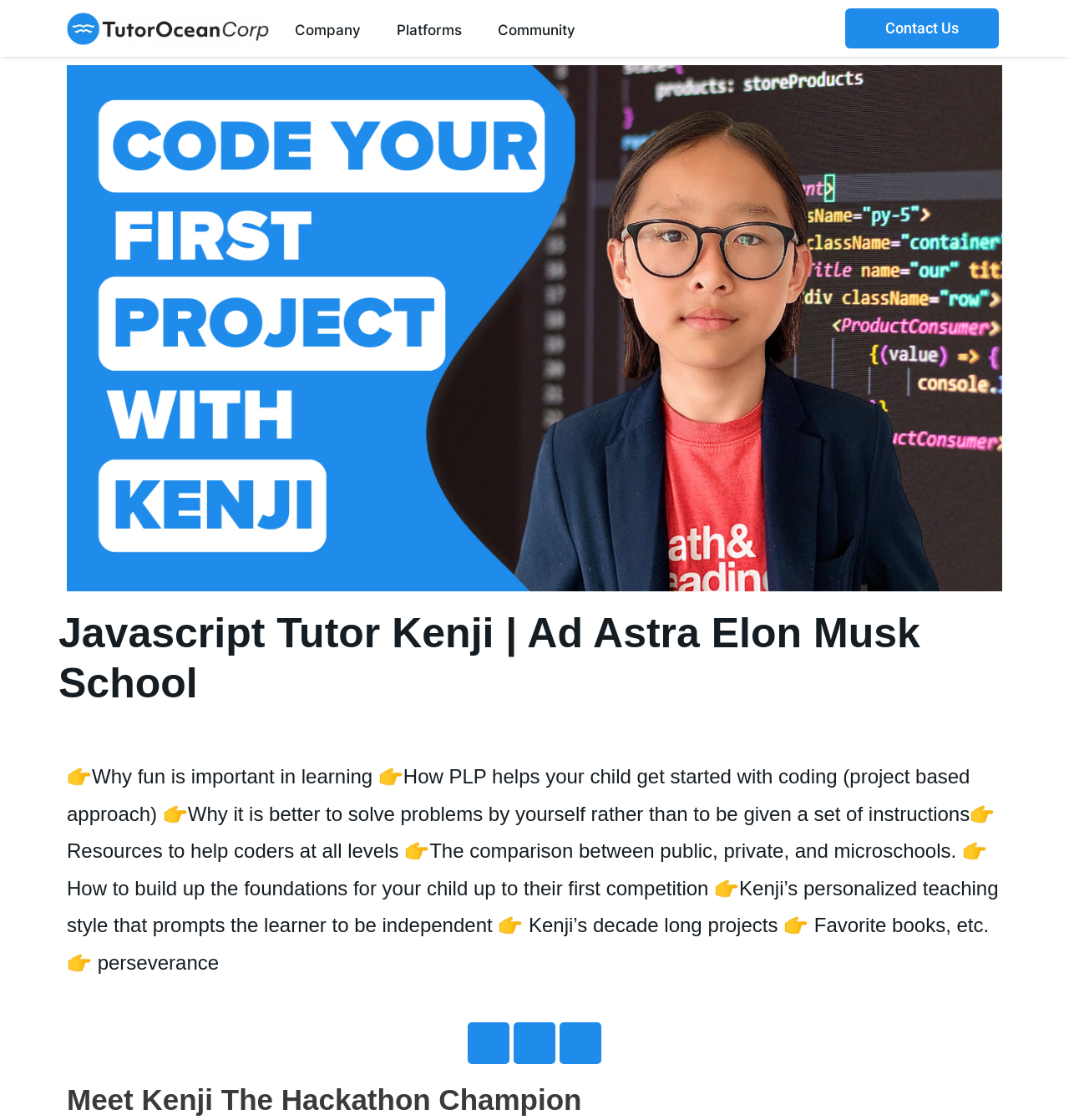Provide your answer to the question using just one word or phrase: How many social media links are at the bottom of the page?

3